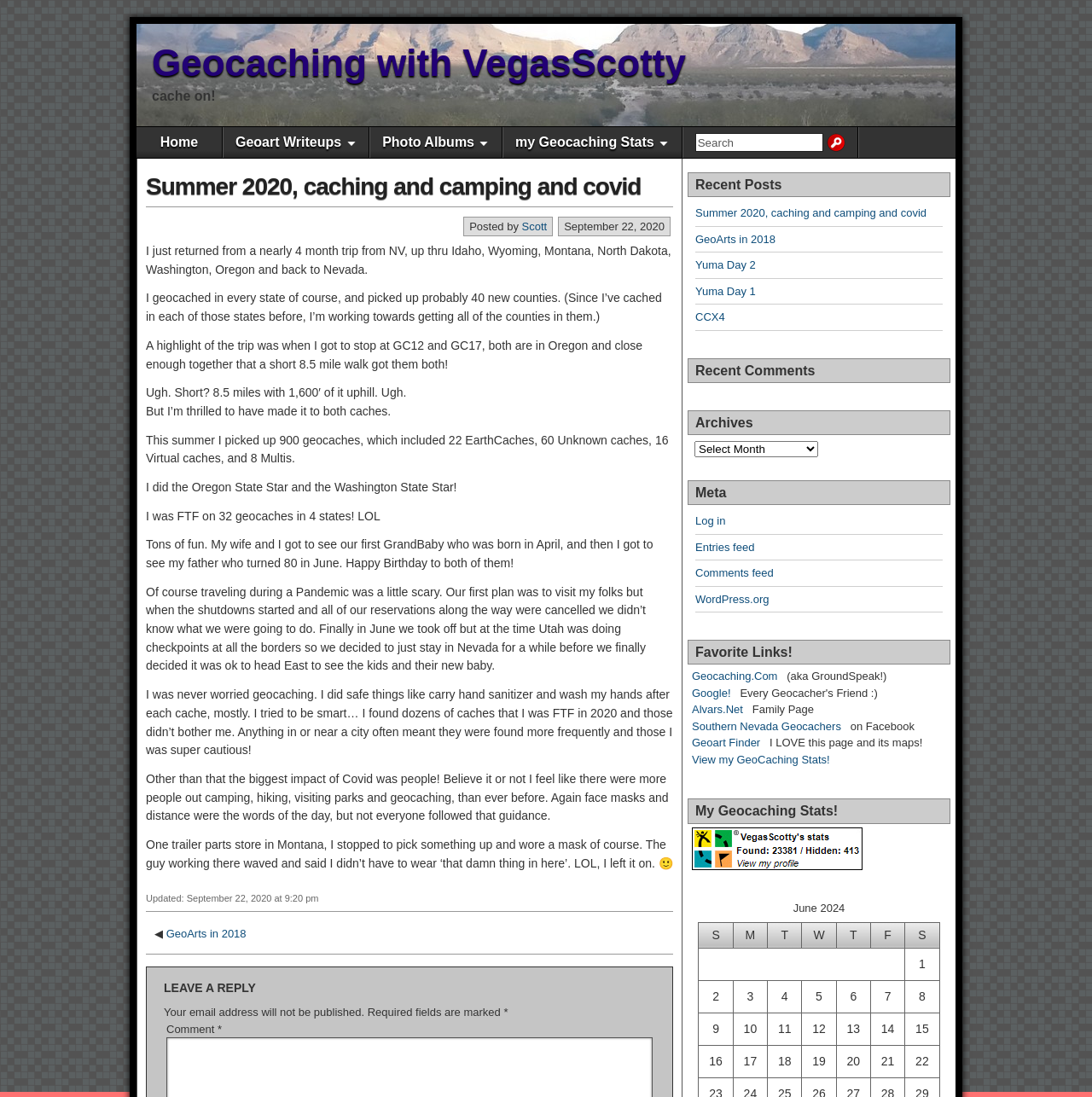Determine the bounding box coordinates for the region that must be clicked to execute the following instruction: "Search for something".

[0.626, 0.116, 0.785, 0.144]